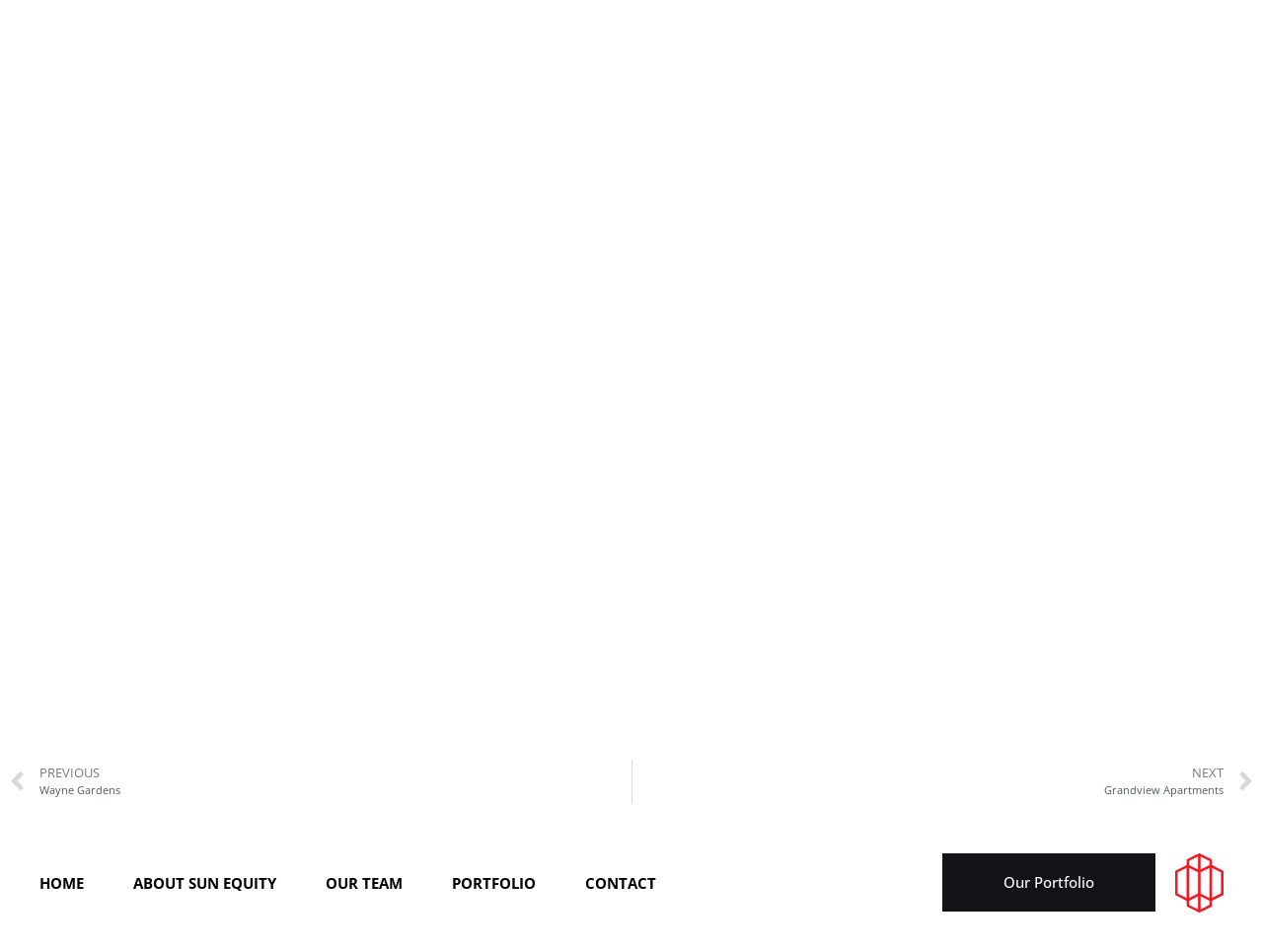Given the following UI element description: "About Sun Equity", find the bounding box coordinates in the webpage screenshot.

[0.105, 0.917, 0.219, 0.937]